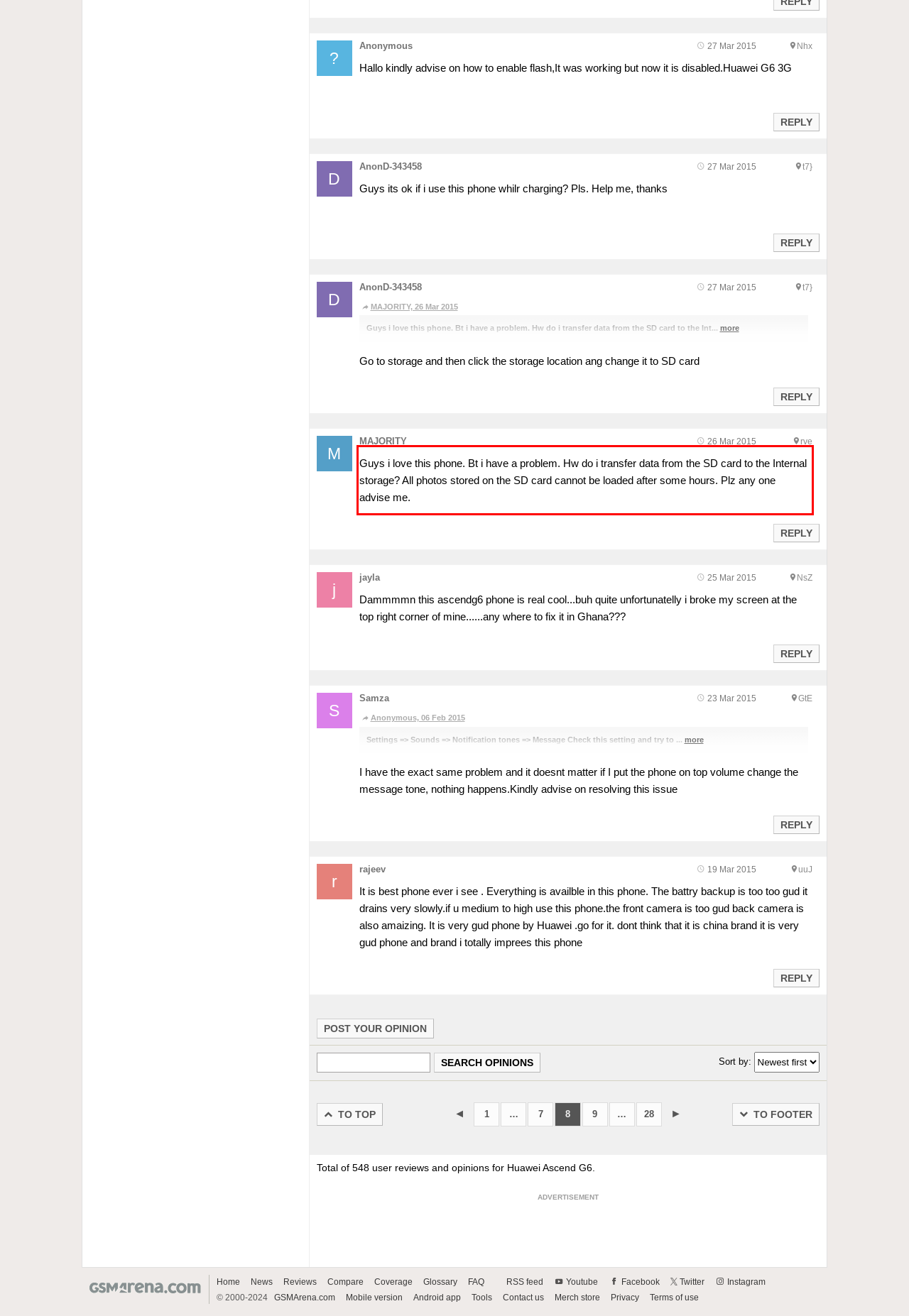Examine the webpage screenshot and use OCR to recognize and output the text within the red bounding box.

Guys i love this phone. Bt i have a problem. Hw do i transfer data from the SD card to the Internal storage? All photos stored on the SD card cannot be loaded after some hours. Plz any one advise me.